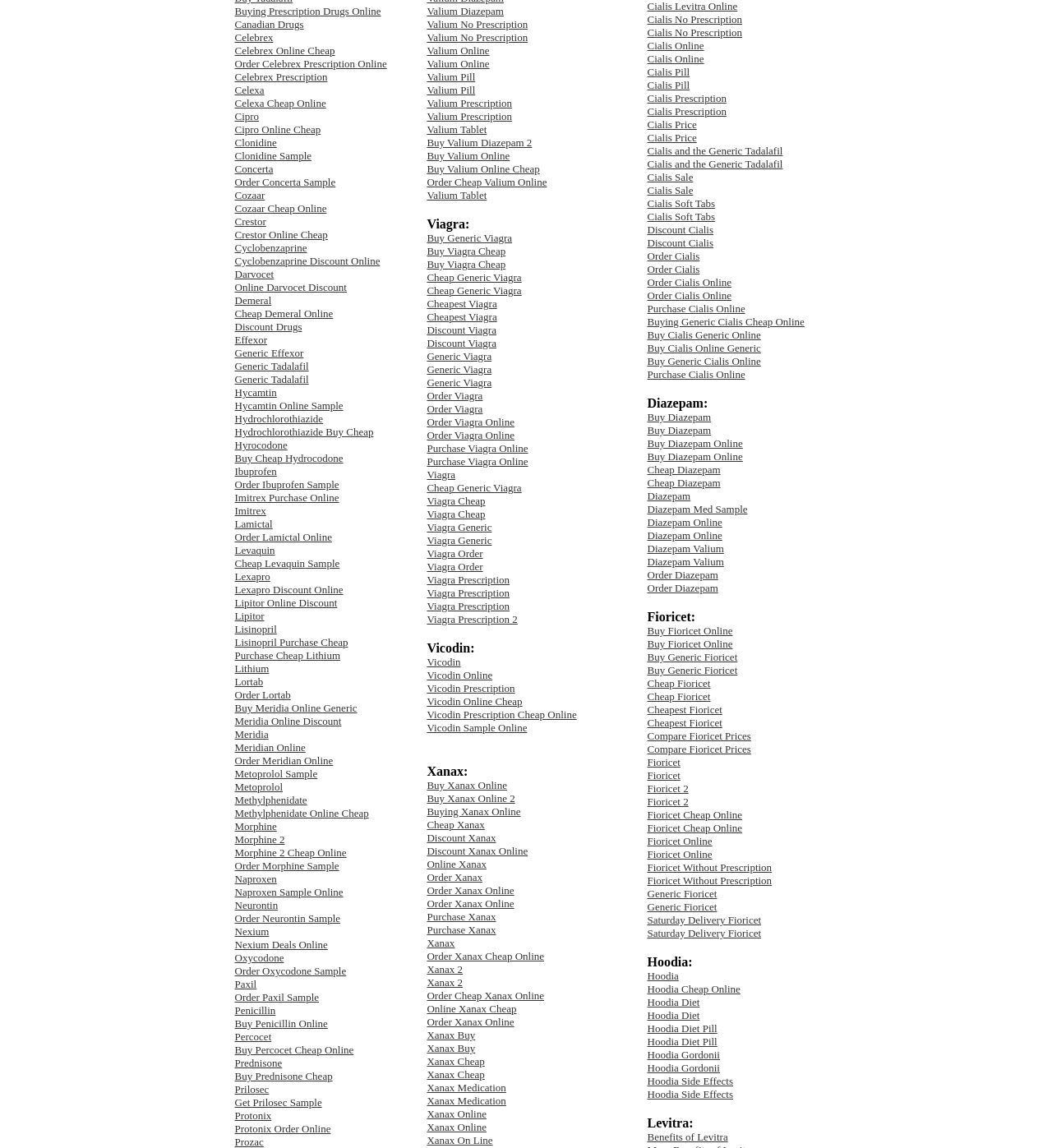How many Diazepam-related links are on the webpage?
Using the image, answer in one word or phrase.

10